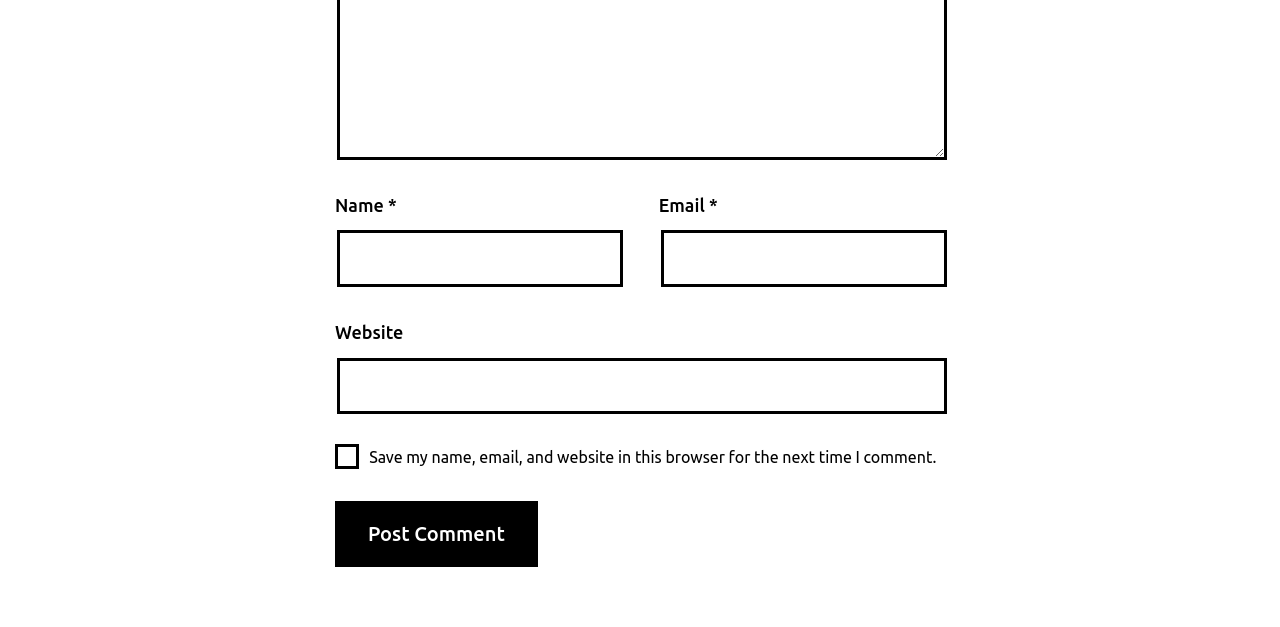Please find the bounding box for the following UI element description. Provide the coordinates in (top-left x, top-left y, bottom-right x, bottom-right y) format, with values between 0 and 1: parent_node: Email * aria-describedby="email-notes" name="email"

[0.516, 0.367, 0.74, 0.458]